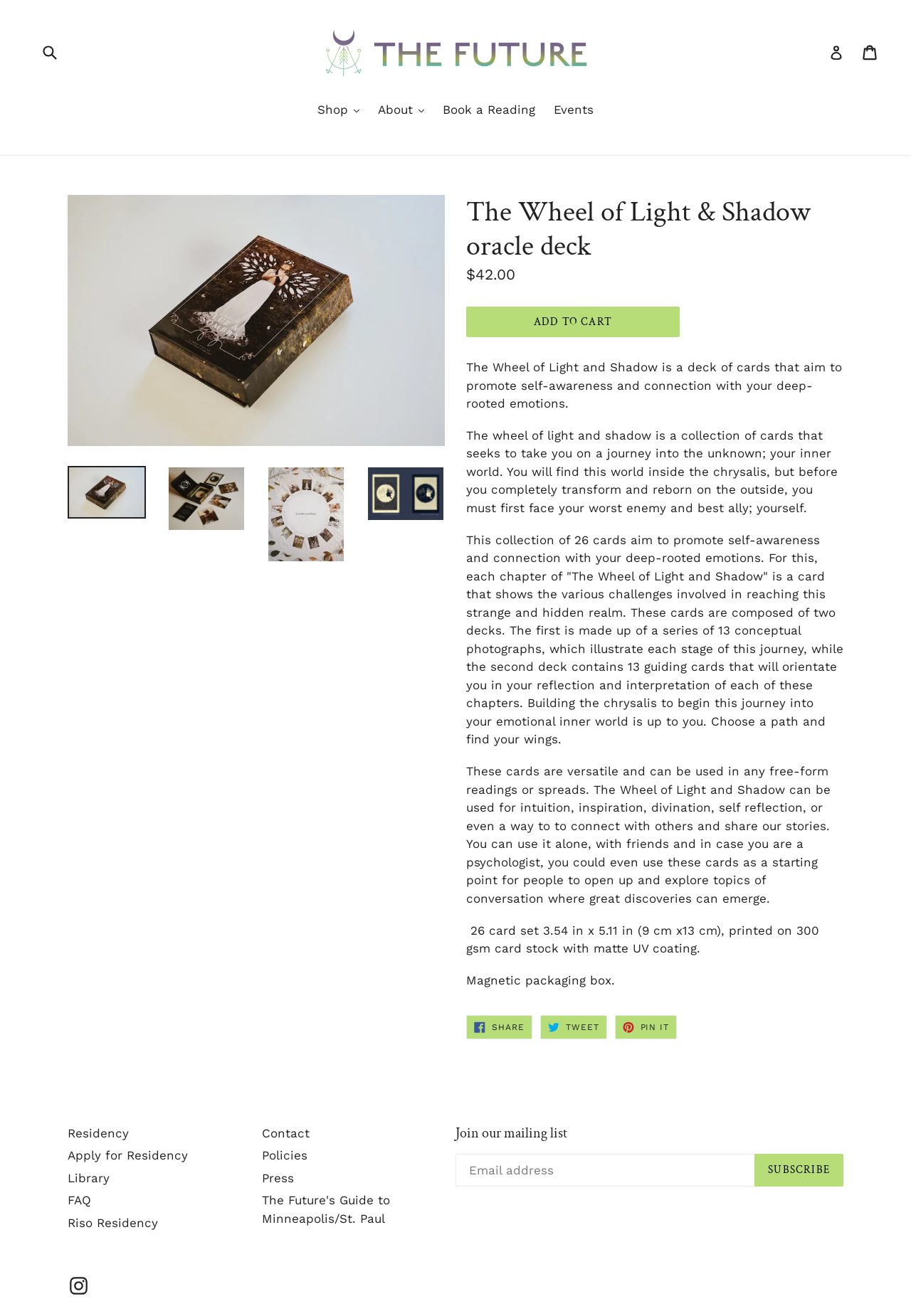Point out the bounding box coordinates of the section to click in order to follow this instruction: "Log in to your account".

[0.91, 0.029, 0.926, 0.051]